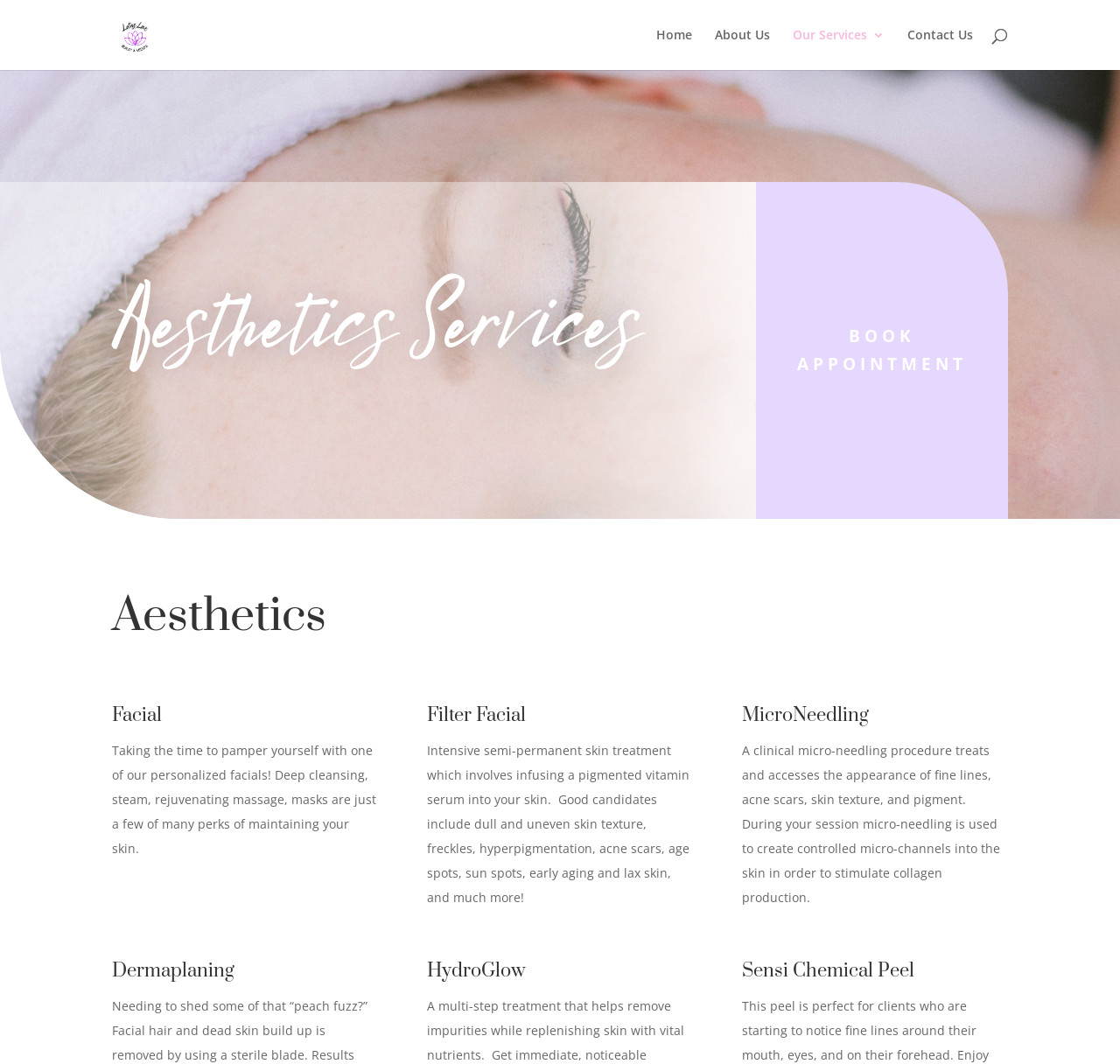Using the image as a reference, answer the following question in as much detail as possible:
Where is the 'BOOK APPOINTMENT' button located?

The 'BOOK APPOINTMENT' button is located at the bottom-right corner of the webpage, below the list of aesthetic services.